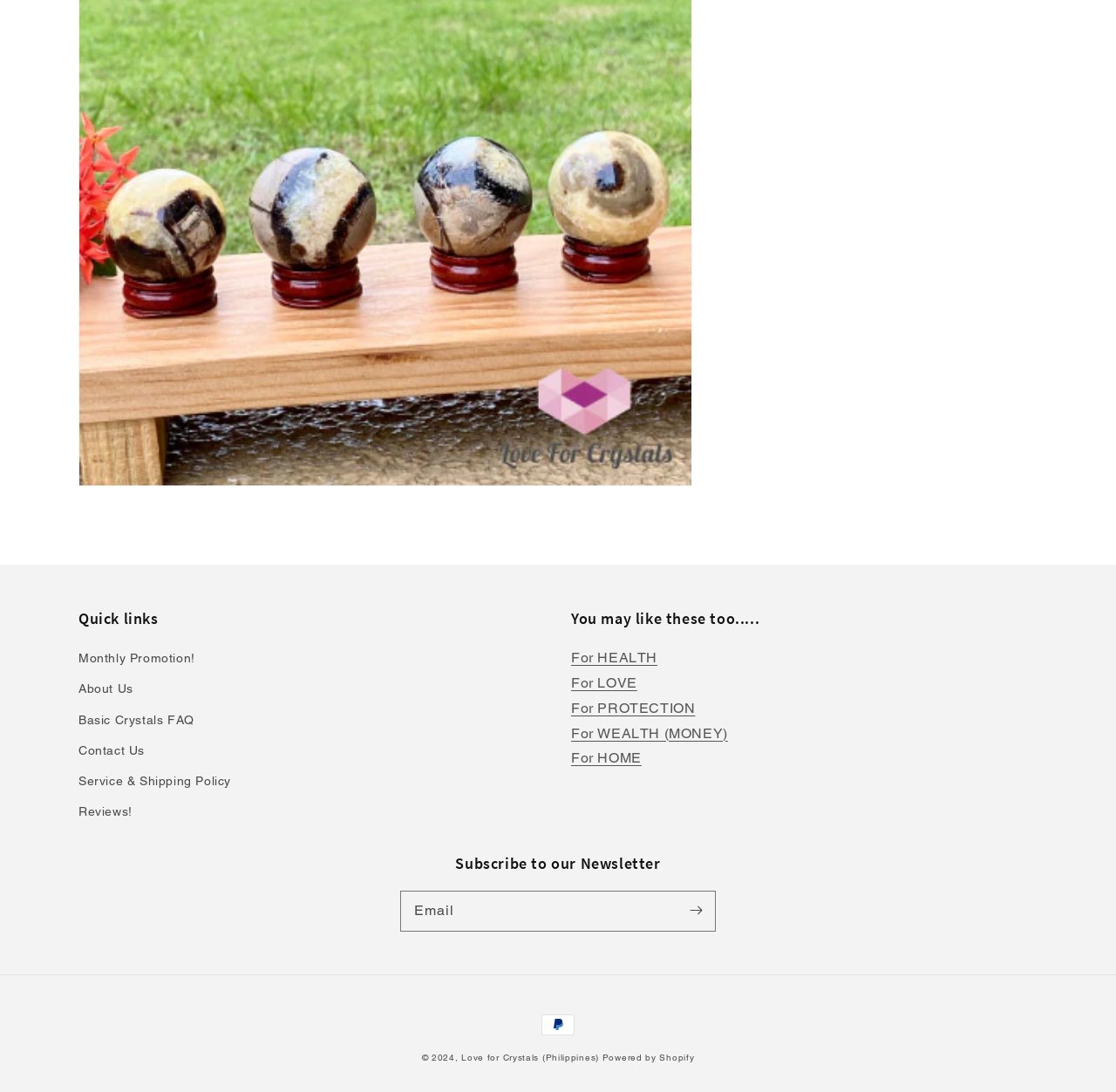Please identify the bounding box coordinates for the region that you need to click to follow this instruction: "Visit the About Us page".

[0.07, 0.617, 0.119, 0.645]